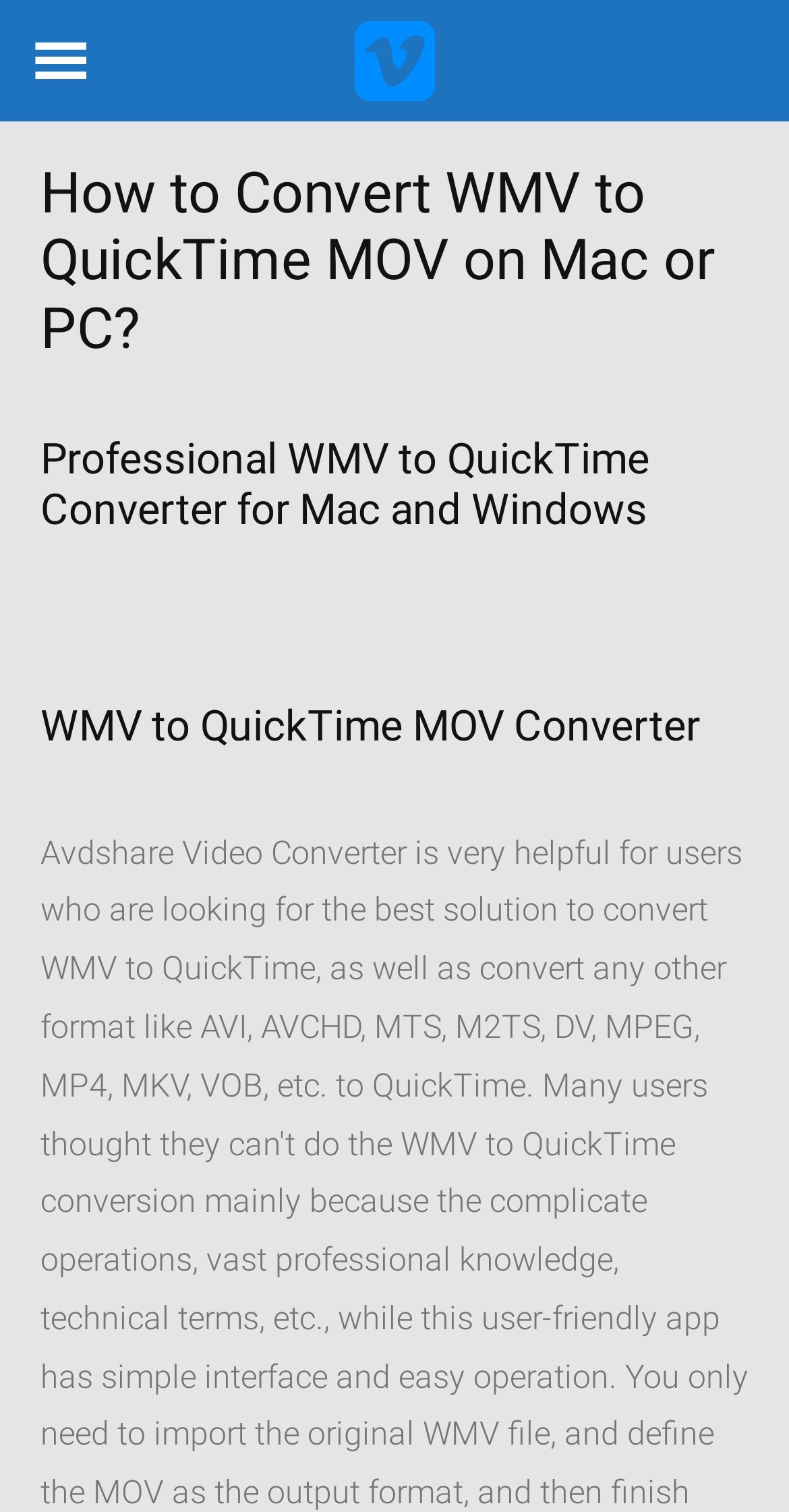What is the main function of the converter?
Using the visual information from the image, give a one-word or short-phrase answer.

Convert WMV to MOV